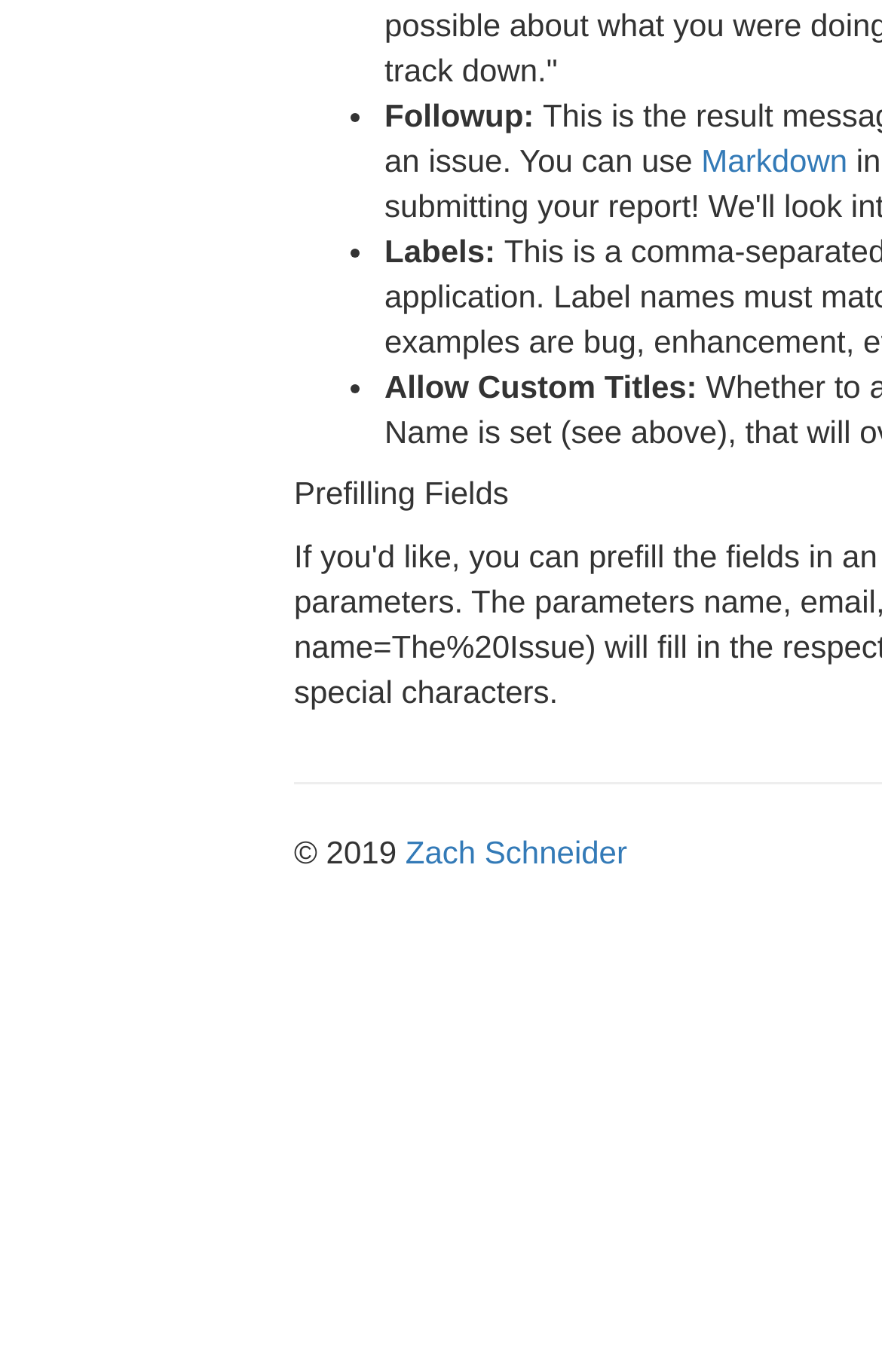What is the link text next to 'Labels:'?
Look at the screenshot and give a one-word or phrase answer.

None